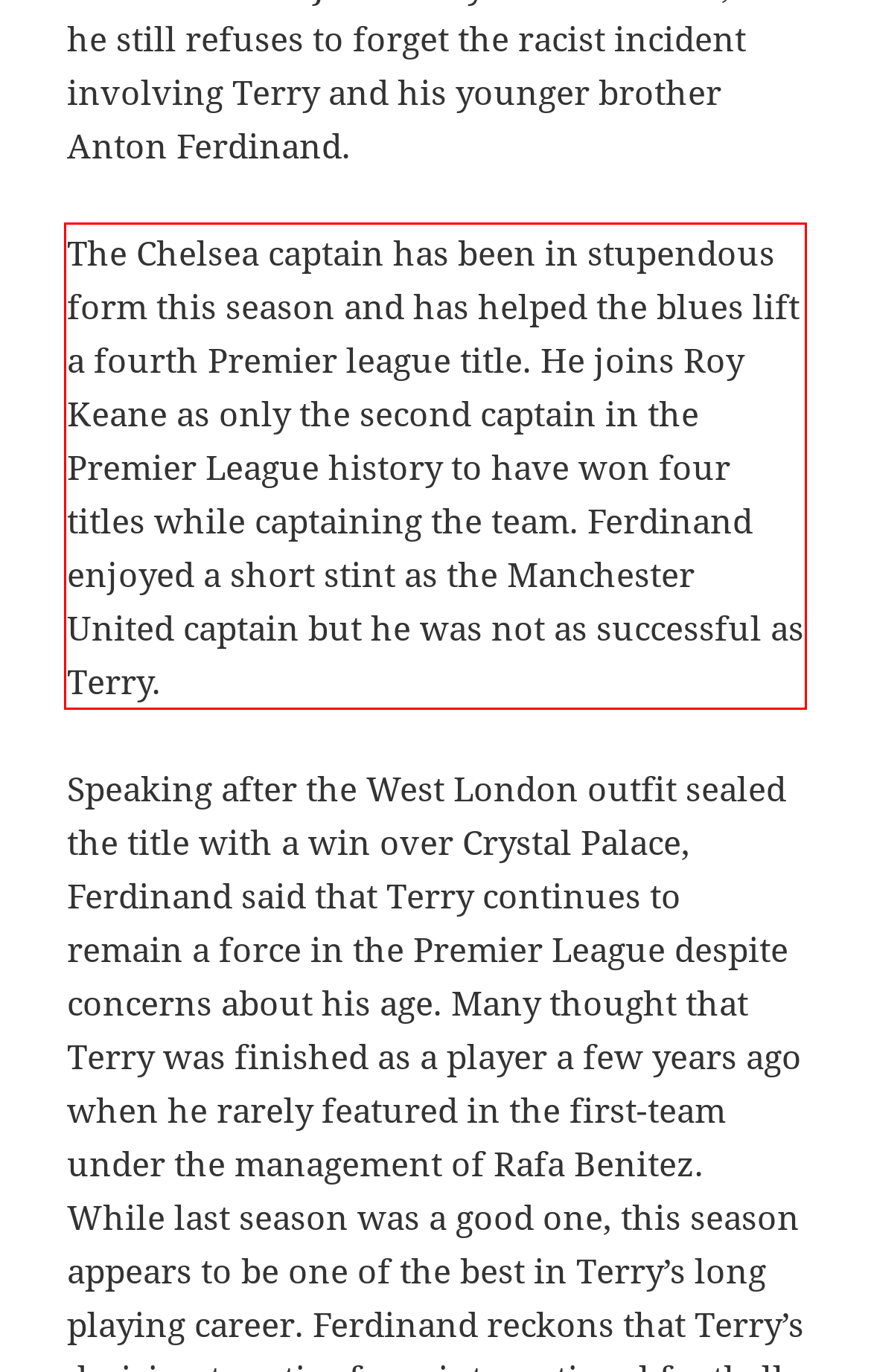From the provided screenshot, extract the text content that is enclosed within the red bounding box.

The Chelsea captain has been in stupendous form this season and has helped the blues lift a fourth Premier league title. He joins Roy Keane as only the second captain in the Premier League history to have won four titles while captaining the team. Ferdinand enjoyed a short stint as the Manchester United captain but he was not as successful as Terry.